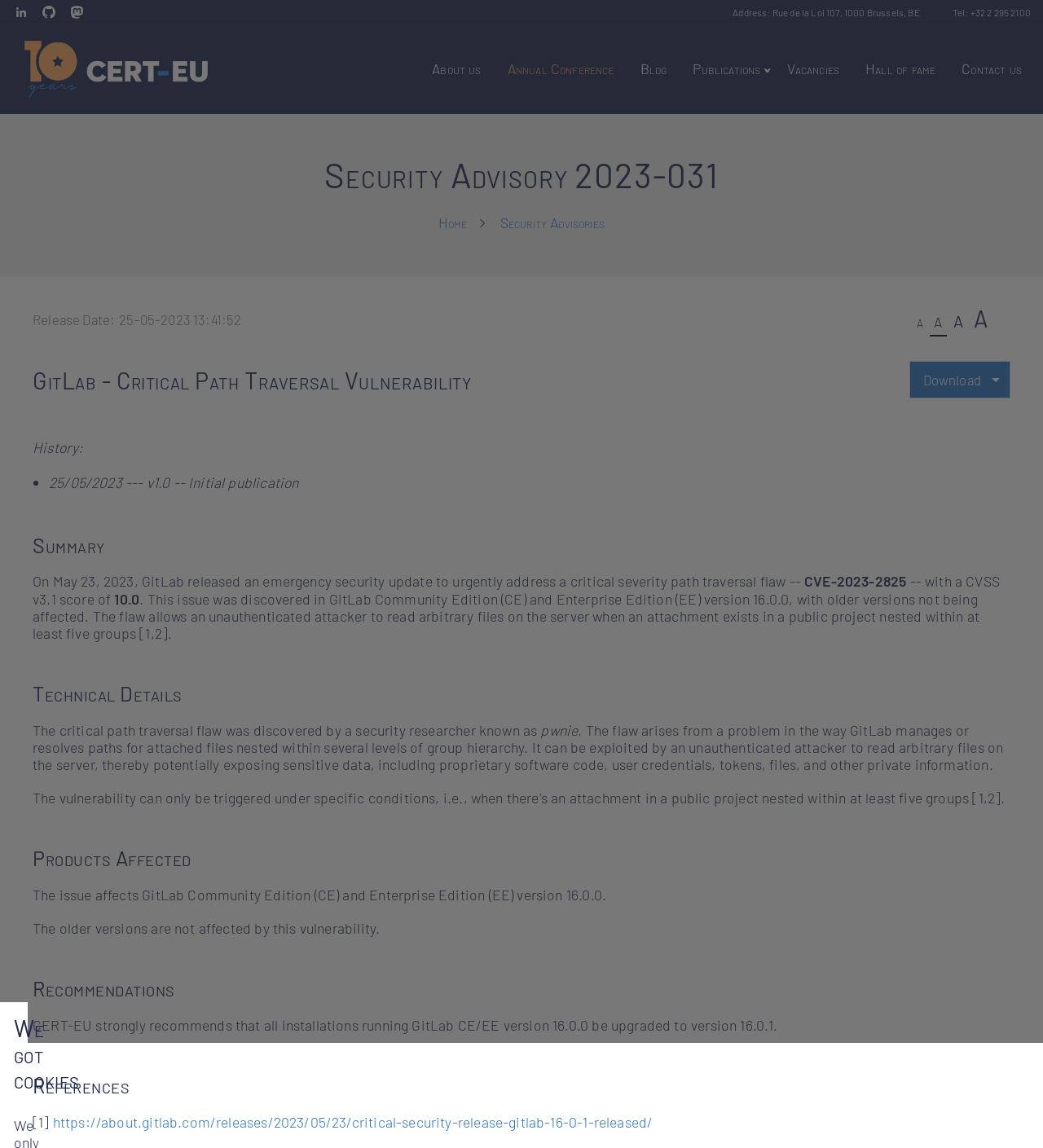Identify the bounding box coordinates for the UI element described by the following text: "Hall of fame". Provide the coordinates as four float numbers between 0 and 1, in the format [left, top, right, bottom].

[0.817, 0.041, 0.91, 0.079]